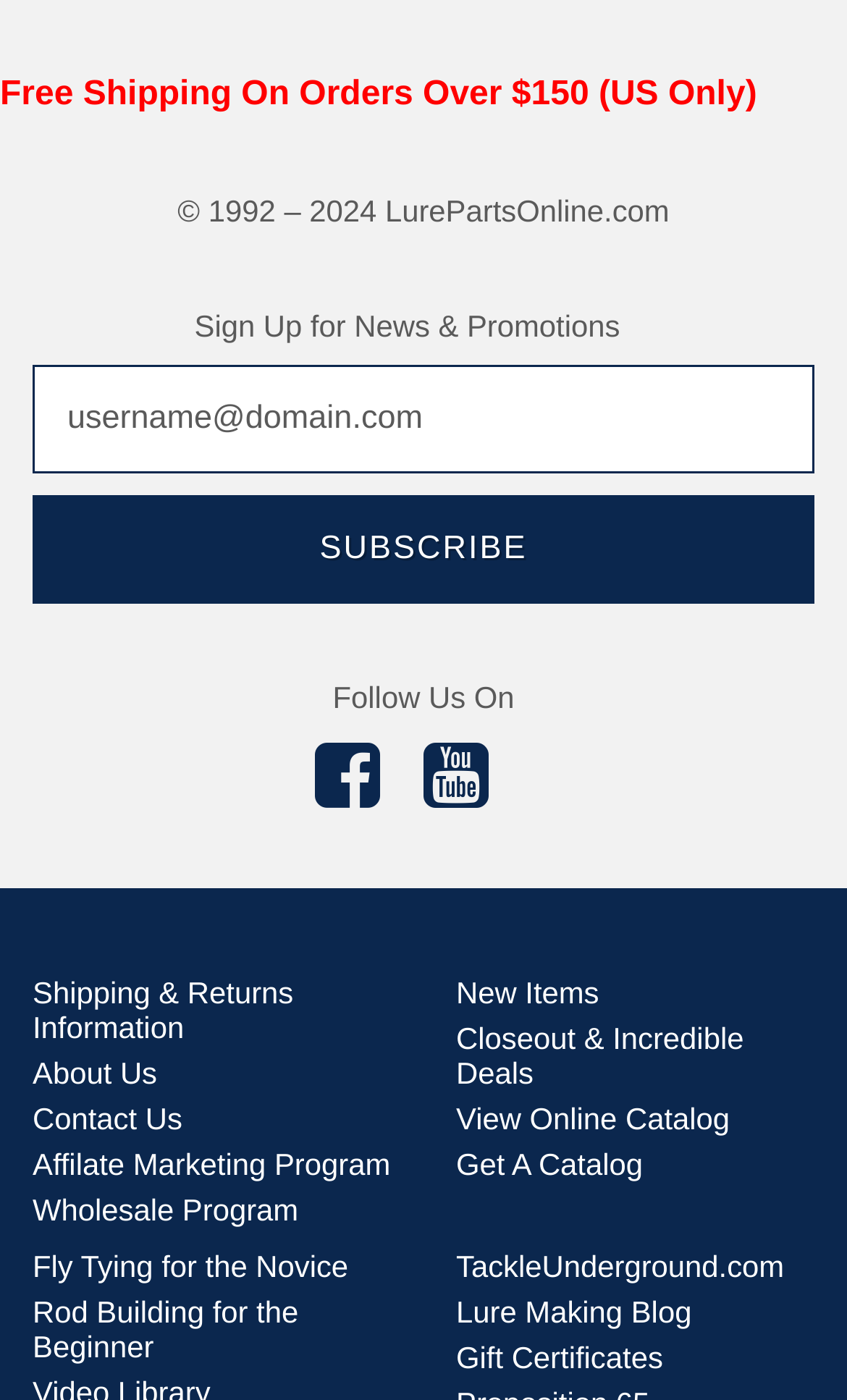Please determine the bounding box coordinates for the element that should be clicked to follow these instructions: "Read about fly tying for the novice".

[0.038, 0.892, 0.411, 0.916]